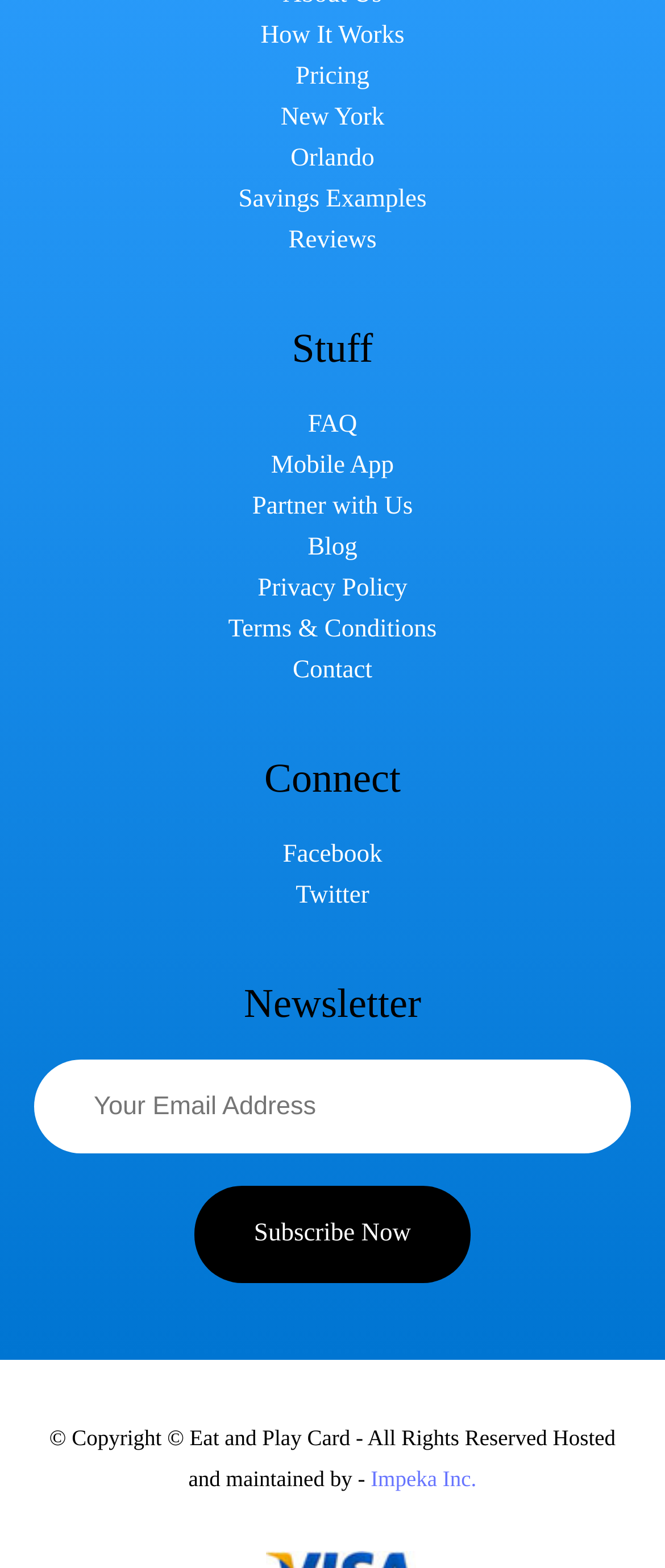Please determine the bounding box coordinates of the element to click in order to execute the following instruction: "Enter your email address". The coordinates should be four float numbers between 0 and 1, specified as [left, top, right, bottom].

[0.051, 0.676, 0.949, 0.736]